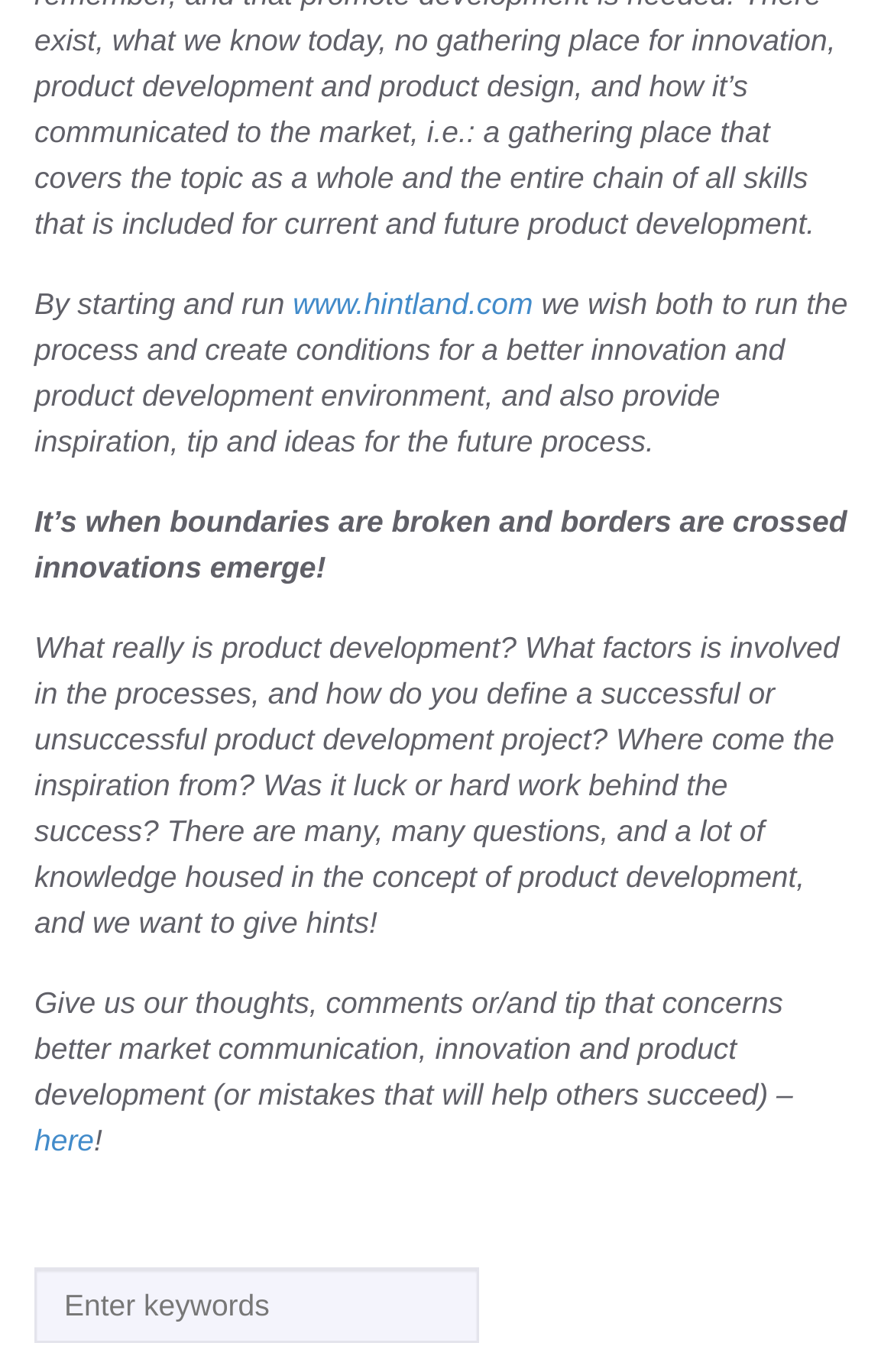Refer to the image and answer the question with as much detail as possible: What is the purpose of this website?

Based on the text on the webpage, it seems that the website aims to provide inspiration, tips, and ideas for innovation and product development. The text mentions that the website wants to give hints and provide a better environment for innovation and product development.